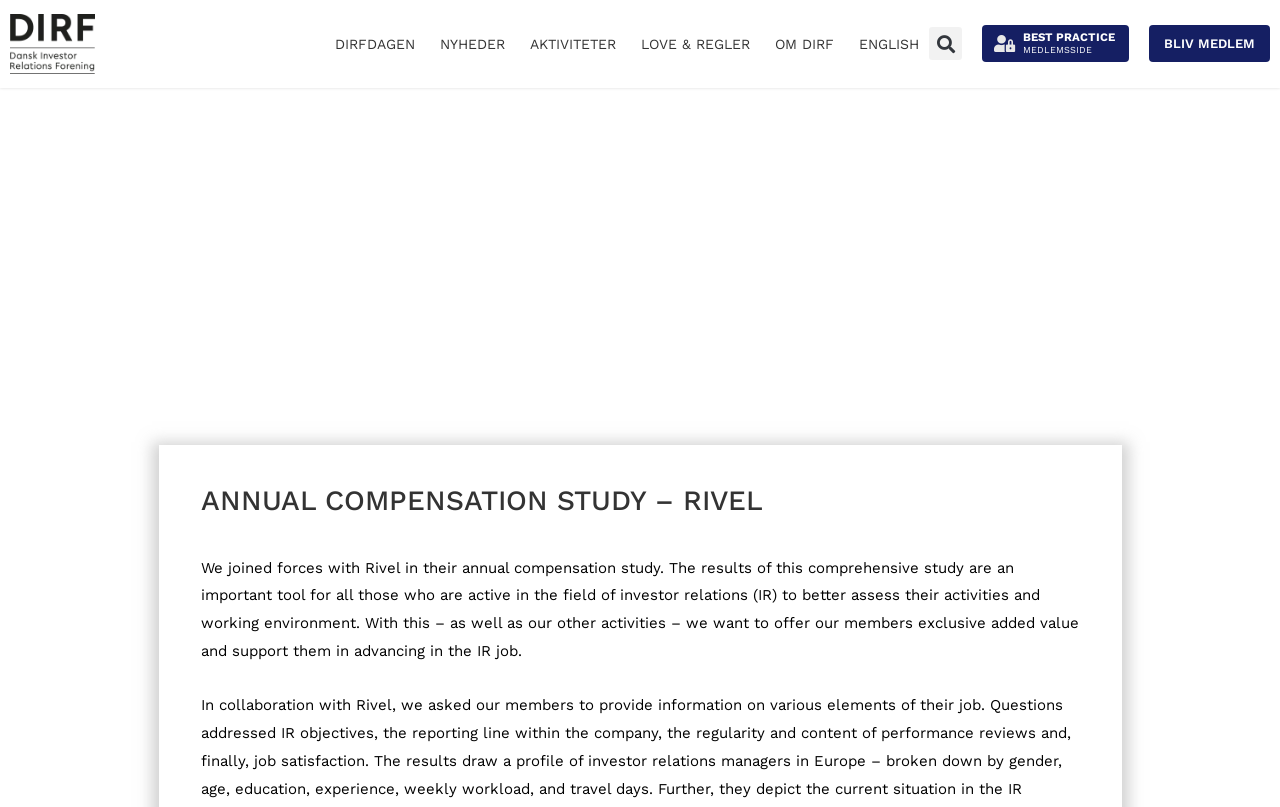Please identify the bounding box coordinates for the region that you need to click to follow this instruction: "Become a member".

[0.898, 0.031, 0.992, 0.077]